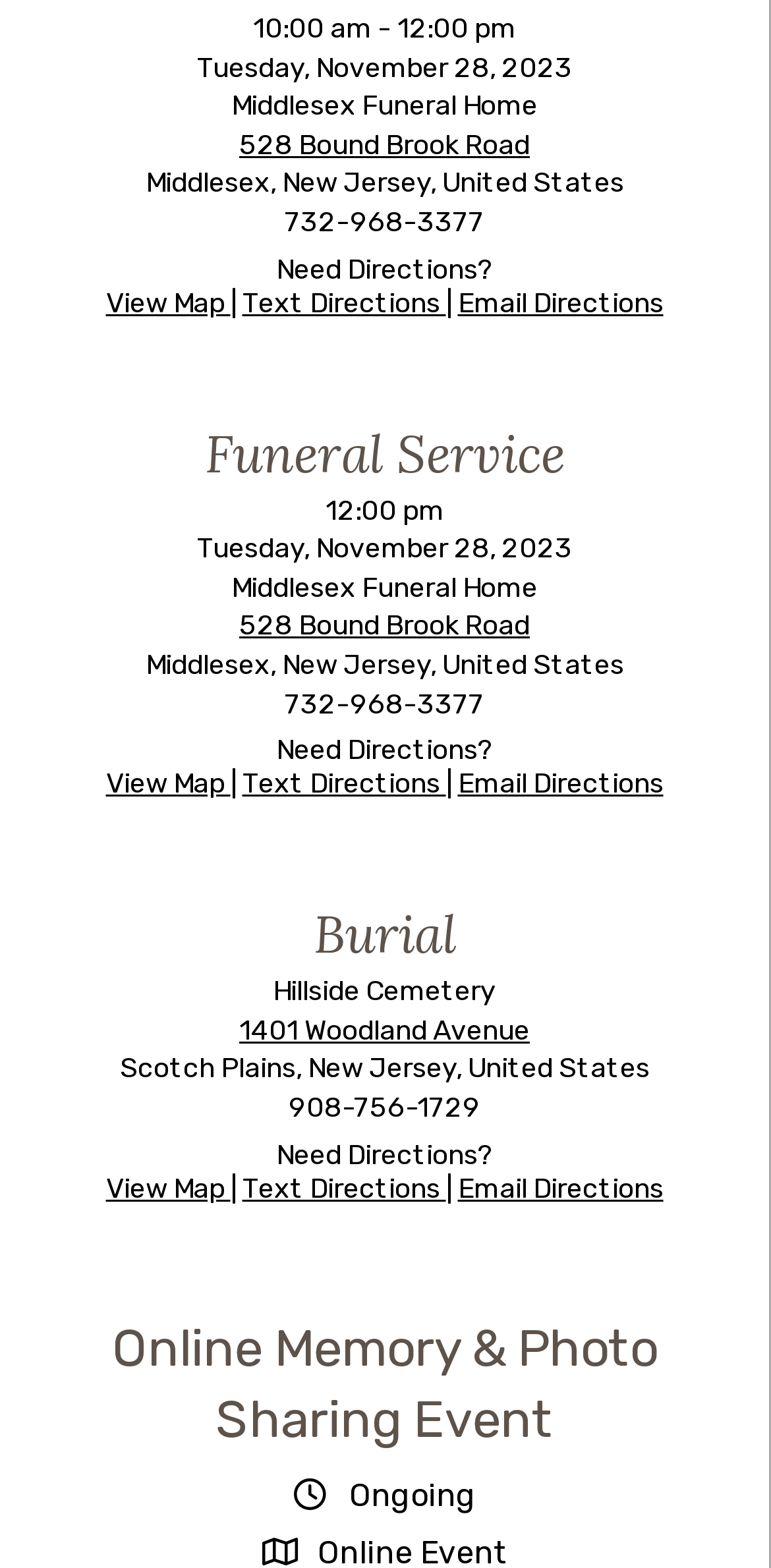Based on the image, provide a detailed and complete answer to the question: 
What is the status of the online event?

I found the answer by looking at the static text element 'Ongoing' that appears next to the 'Online Memory & Photo Sharing Event' text, indicating the status of the event.